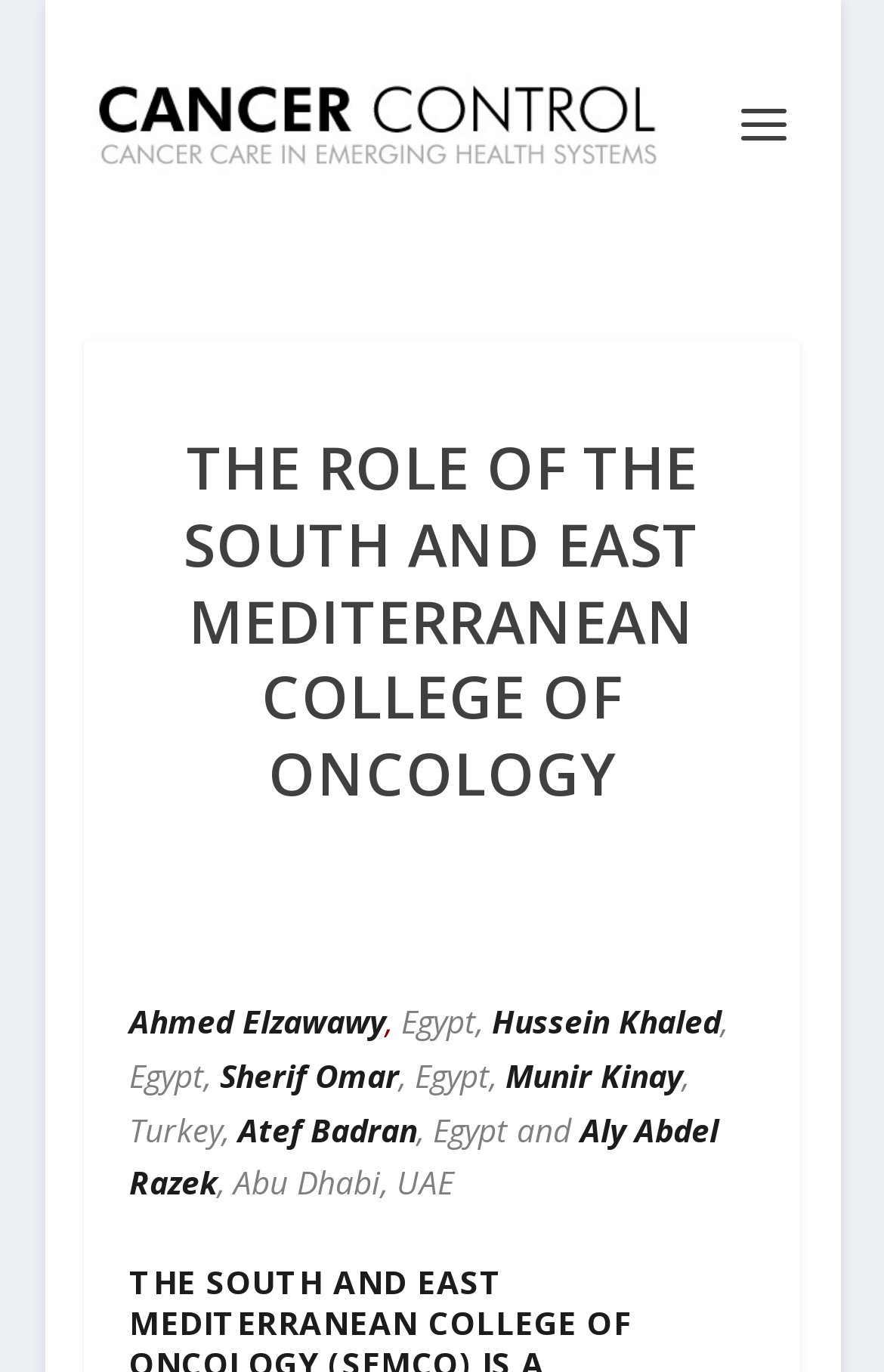Who is mentioned as being from Egypt?
Give a detailed response to the question by analyzing the screenshot.

I found this answer by looking at the StaticText elements that mention 'Egypt', which are associated with the names Ahmed Elzawawy, Atef Badran, and Aly Abdel Razek.